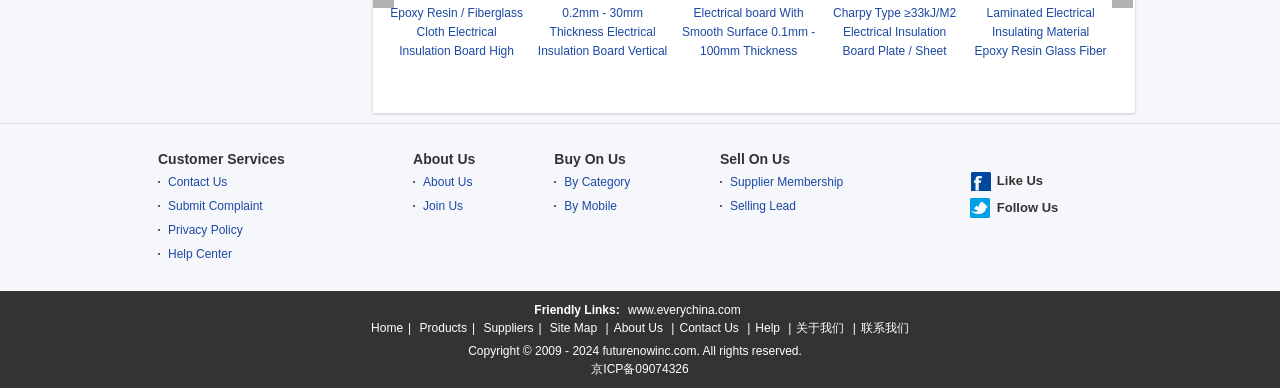What is the copyright year range of the website?
Answer briefly with a single word or phrase based on the image.

2009 - 2024